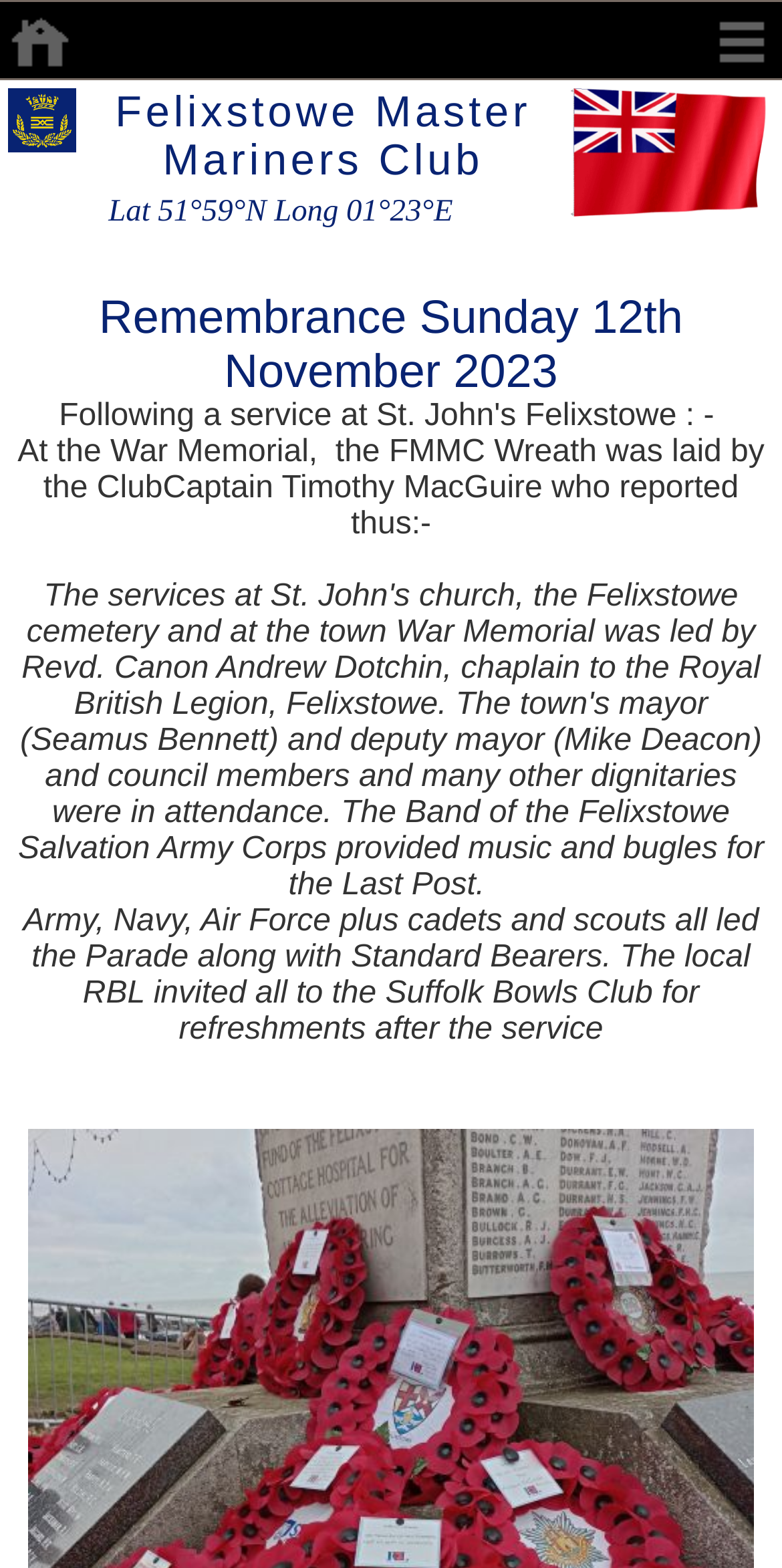Please give a concise answer to this question using a single word or phrase: 
Who laid the FMMC Wreath?

Club Captain Timothy MacGuire